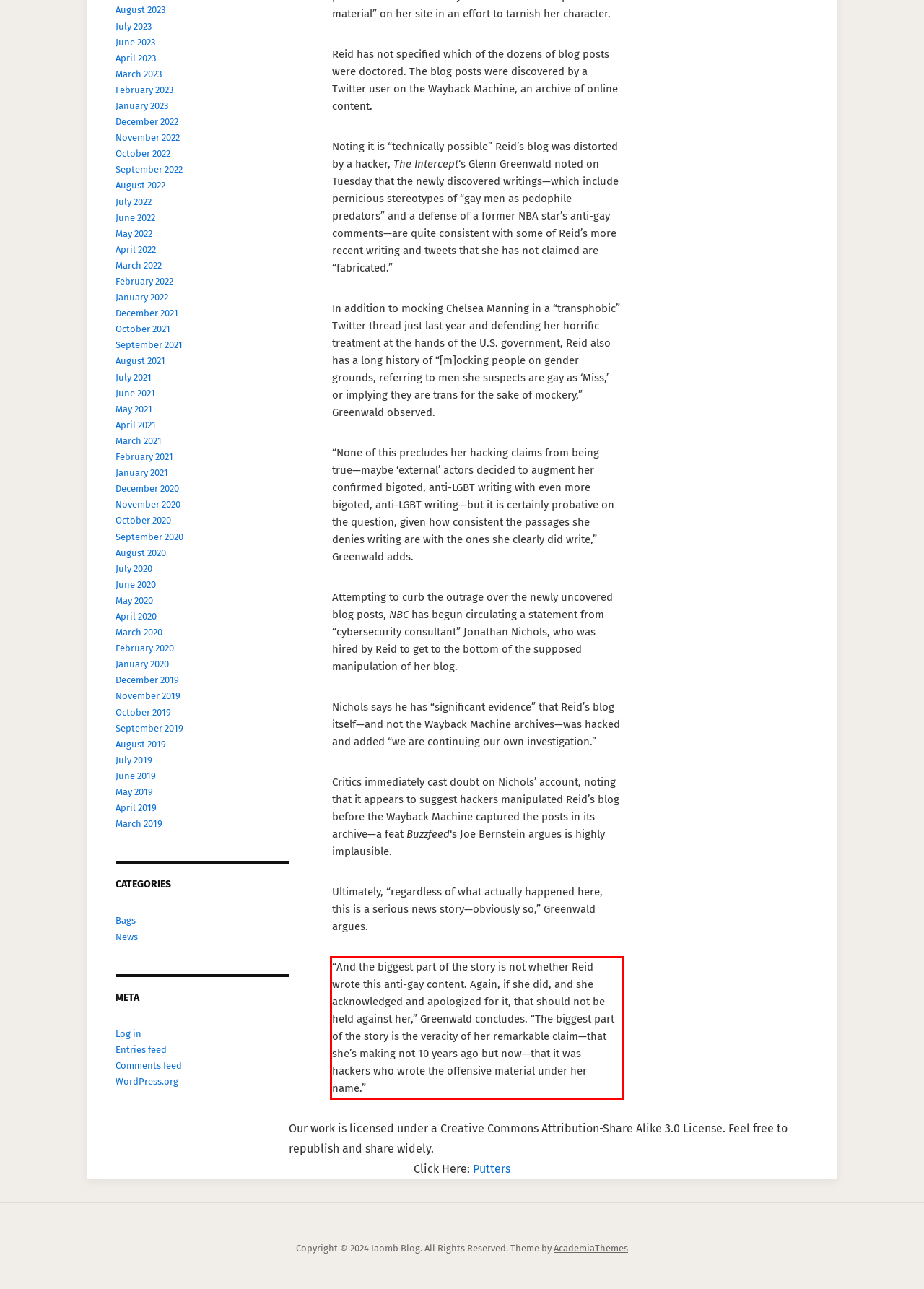You are provided with a webpage screenshot that includes a red rectangle bounding box. Extract the text content from within the bounding box using OCR.

“And the biggest part of the story is not whether Reid wrote this anti-gay content. Again, if she did, and she acknowledged and apologized for it, that should not be held against her,” Greenwald concludes. “The biggest part of the story is the veracity of her remarkable claim—that she’s making not 10 years ago but now—that it was hackers who wrote the offensive material under her name.”